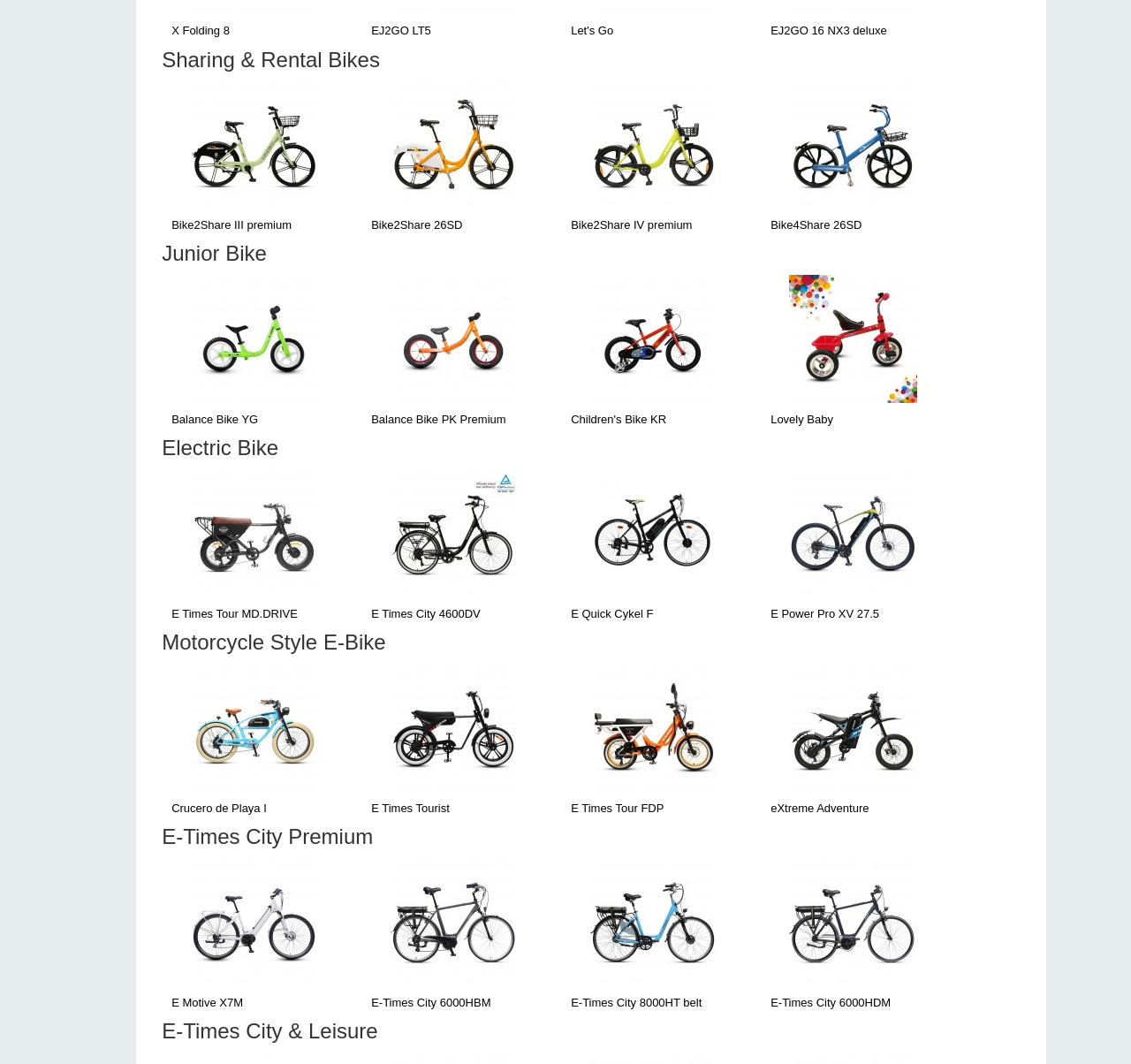Provide a one-word or one-phrase answer to the question:
What type of products are featured on this webpage?

Bikes